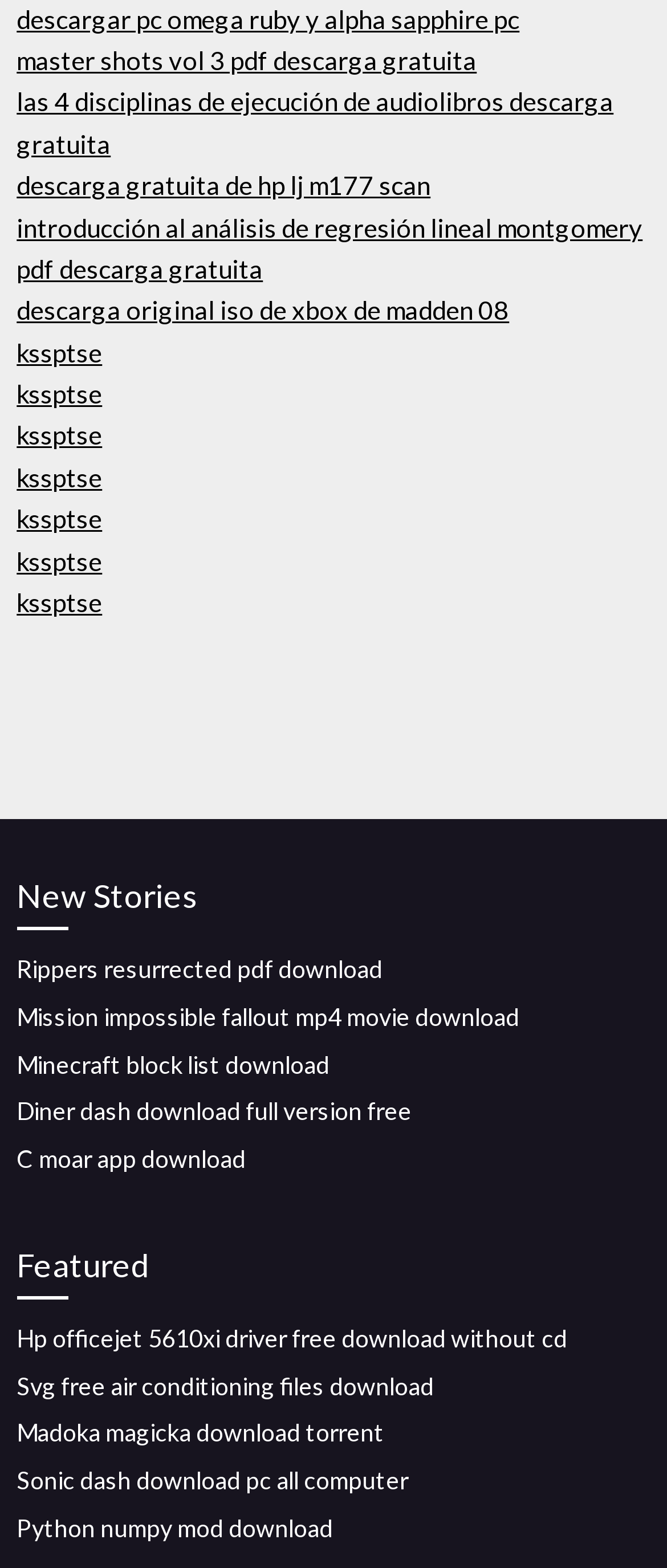Locate the bounding box coordinates of the clickable part needed for the task: "download Sonic dash for pc".

[0.025, 0.935, 0.612, 0.953]